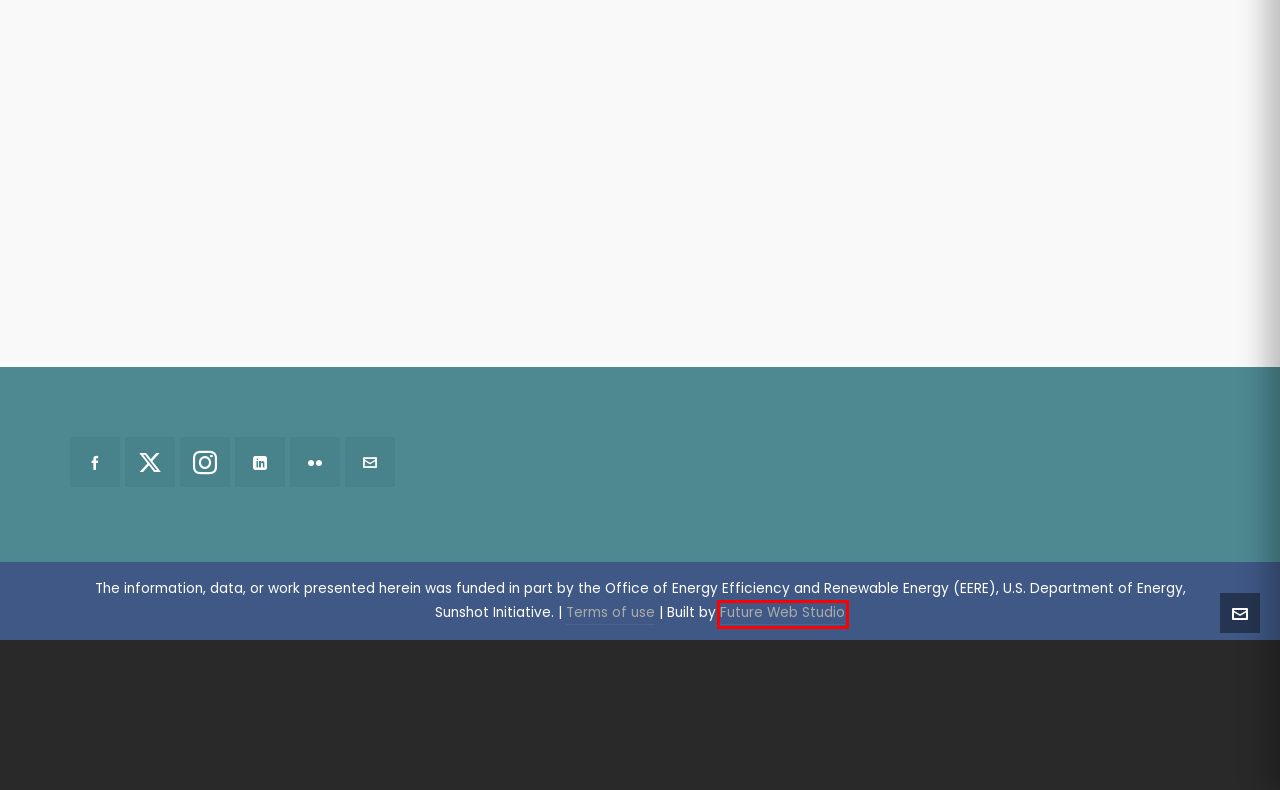Look at the given screenshot of a webpage with a red rectangle bounding box around a UI element. Pick the description that best matches the new webpage after clicking the element highlighted. The descriptions are:
A. Documenting a Decade of Cost Declines for PV Systems | News | NREL
B. Future Web Studio
C. Third-Party Solar Financing | SEIA
D. Types of Tax-Exempt Organizations | Internal Revenue Service
E. Terms of Use – Solar Project Builder
F. What is a Green Bank - Coalition for Green Capital
G. Solar Investment Tax Credit (ITC) | SEIA
H. FAQ / Support Center – Solar Project Builder

B